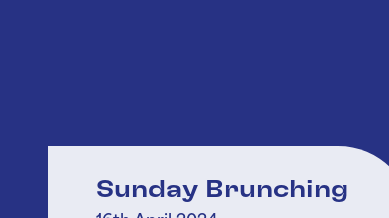What is the purpose of this graphic?
Provide an in-depth and detailed explanation in response to the question.

This graphic serves as a promotional element within a carousel of exciting local happenings, aiming to entice viewers to learn more about the Sunday brunch event and its communal, enjoyable nature.